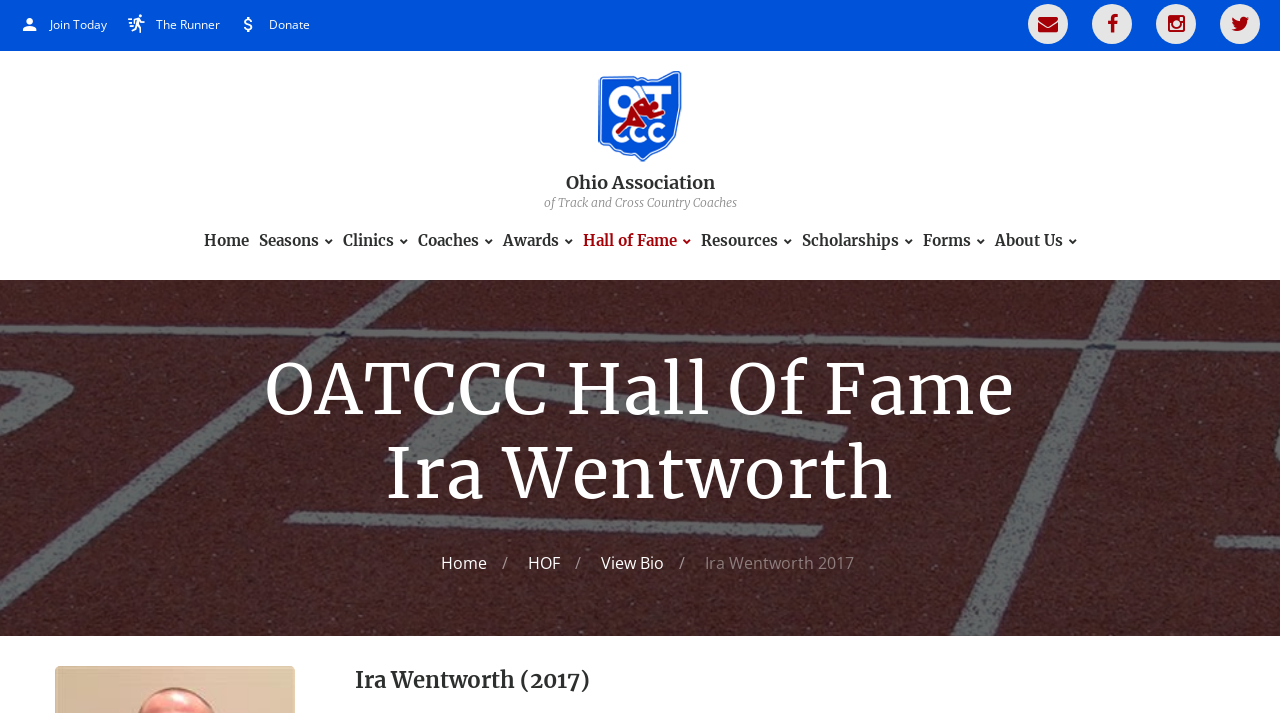Please identify the bounding box coordinates of the area that needs to be clicked to follow this instruction: "Click Join Today".

[0.039, 0.022, 0.084, 0.046]